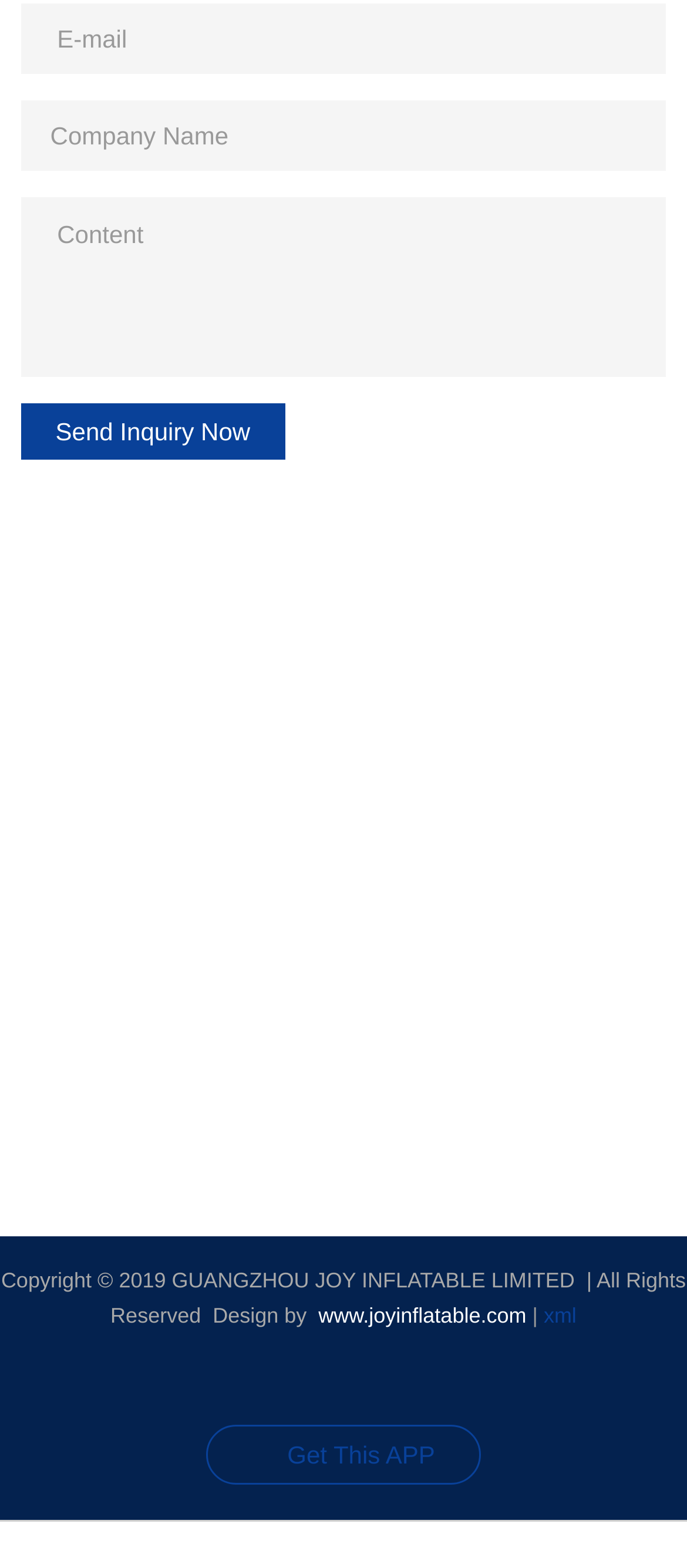What is the purpose of the link at the bottom?
Examine the webpage screenshot and provide an in-depth answer to the question.

I found a link element with the text 'Get This APP' located at the bottom of the page. This suggests that the link is likely to download or access a mobile application related to the company.